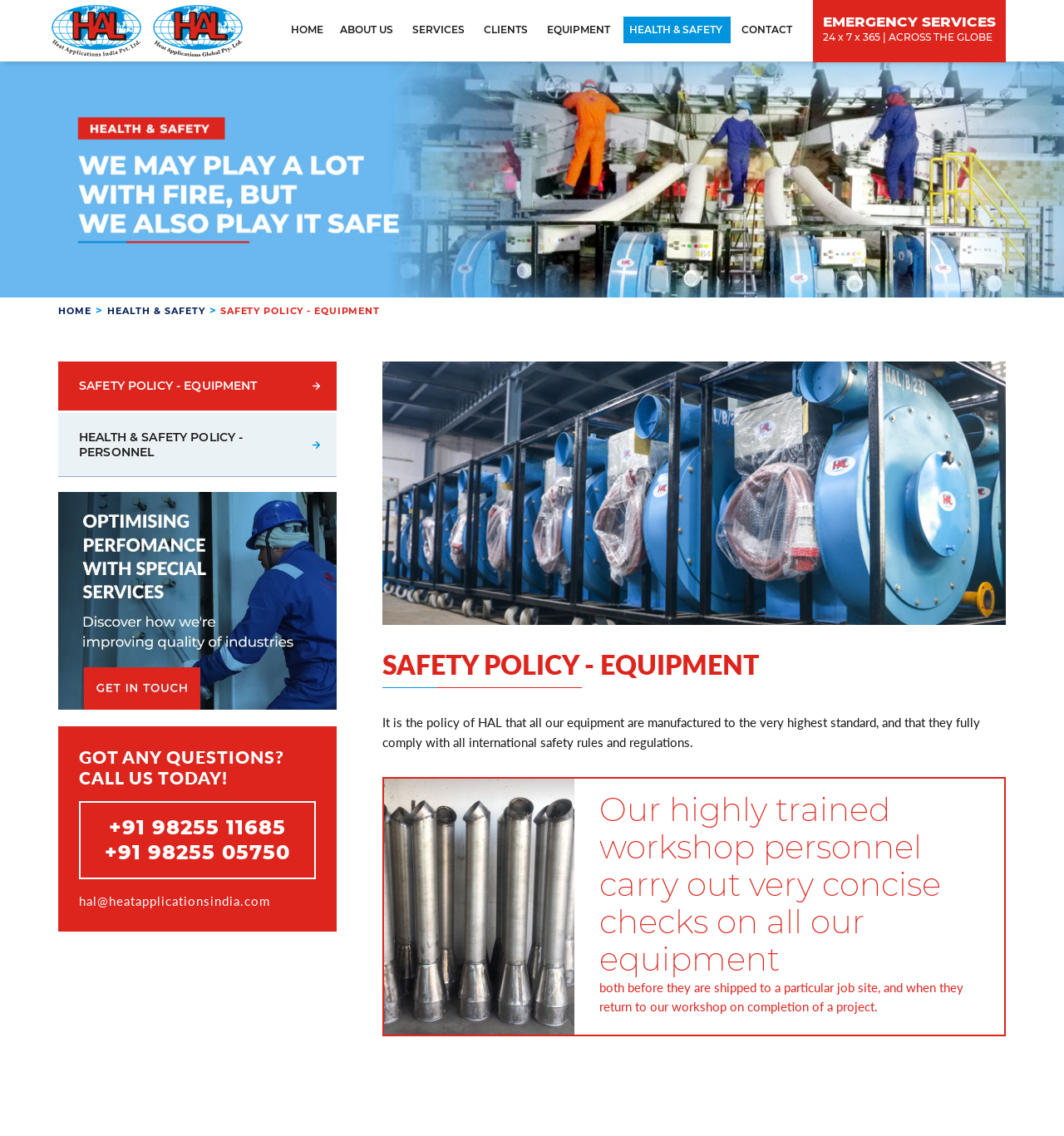Please give a concise answer to this question using a single word or phrase: 
What is the contact number of HAL?

+91 98255 11685